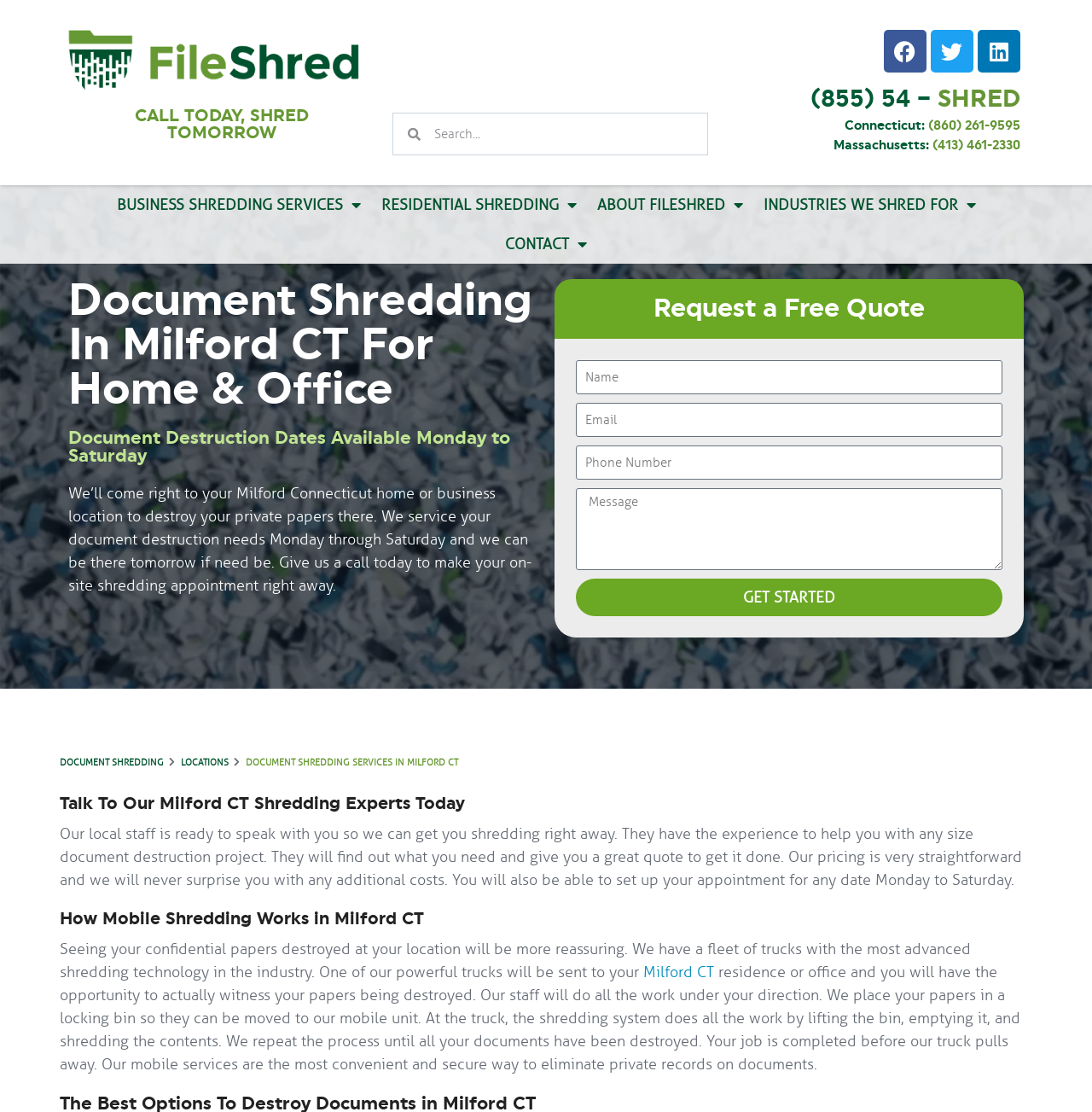Please find the bounding box coordinates for the clickable element needed to perform this instruction: "Call the phone number (855) 54 – SHRED".

[0.742, 0.078, 0.934, 0.1]